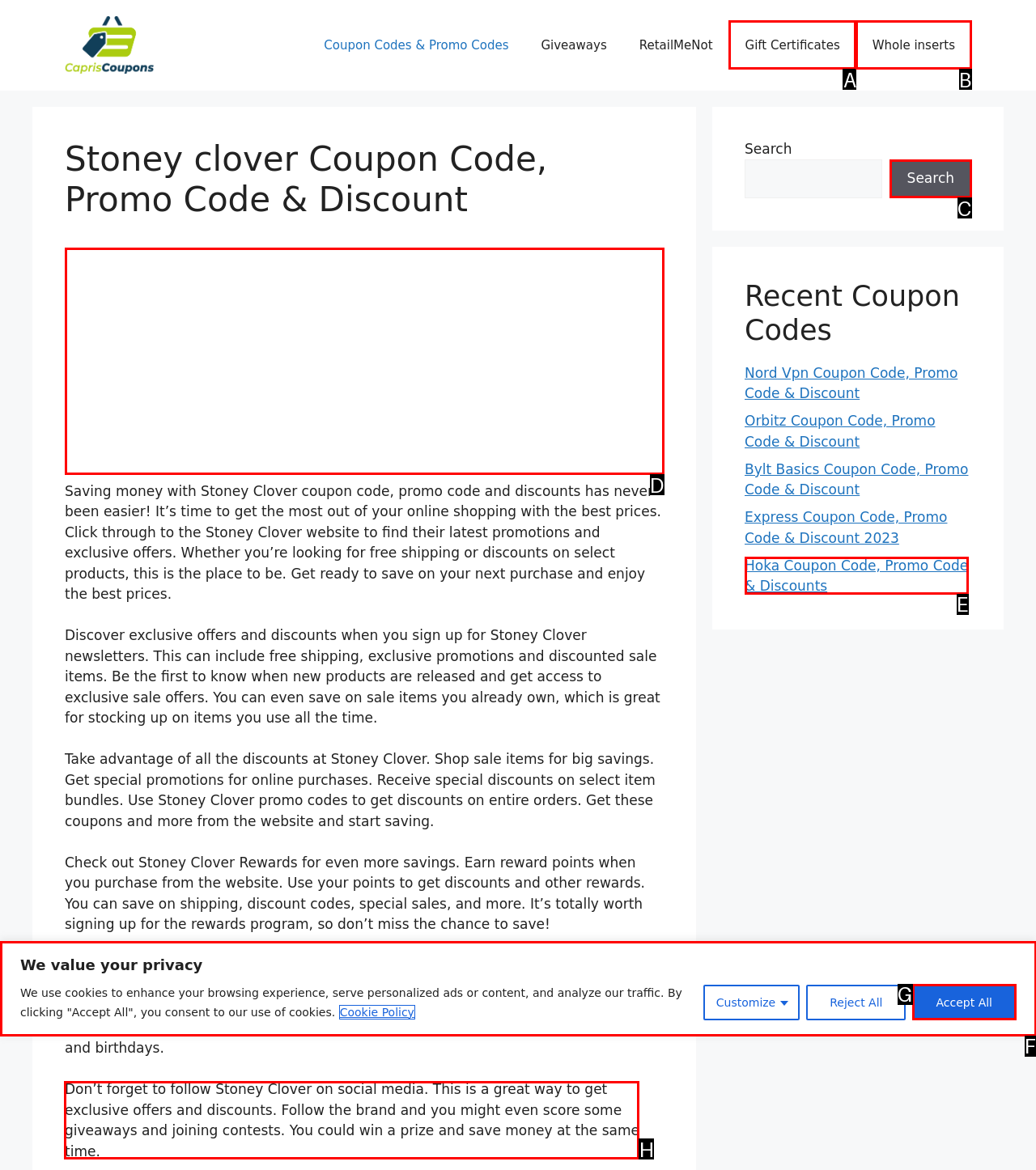Which option should I select to accomplish the task: Follow Stoney Clover on social media? Respond with the corresponding letter from the given choices.

H